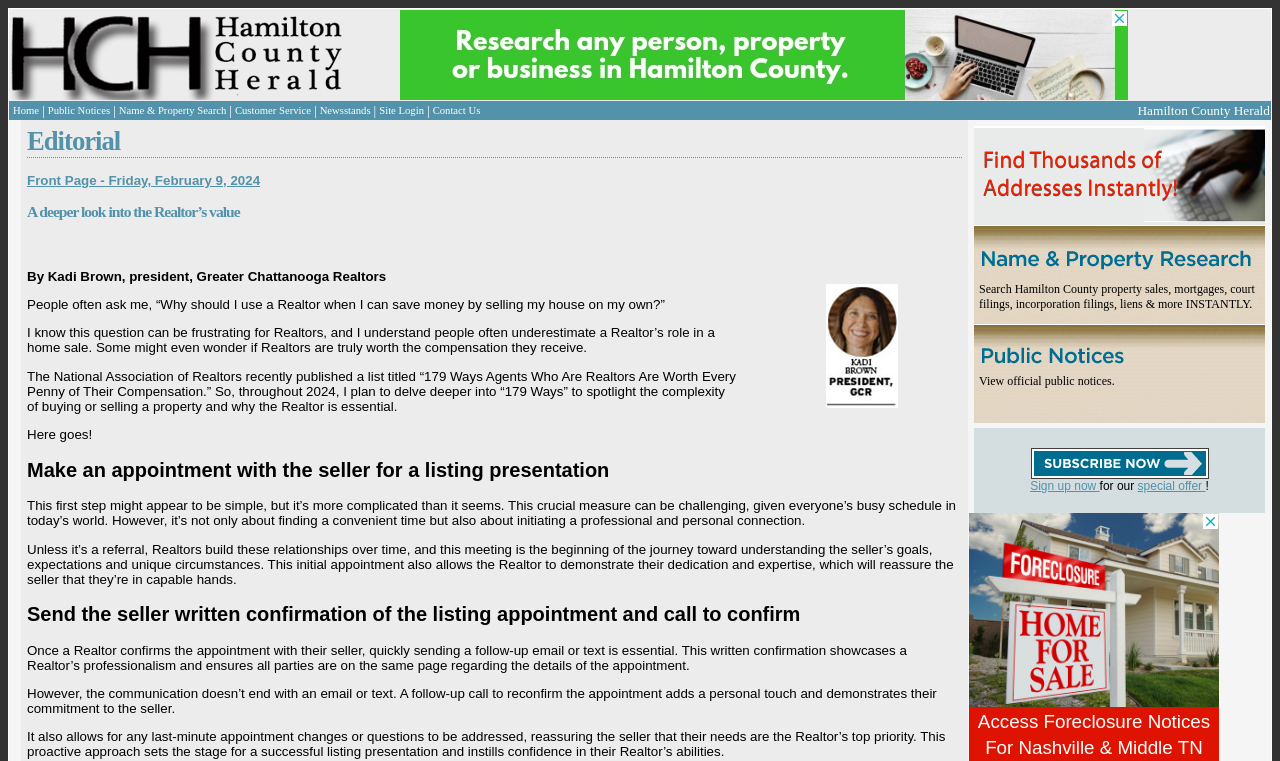Pinpoint the bounding box coordinates of the clickable element to carry out the following instruction: "Subscribe Now."

[0.777, 0.589, 0.973, 0.629]